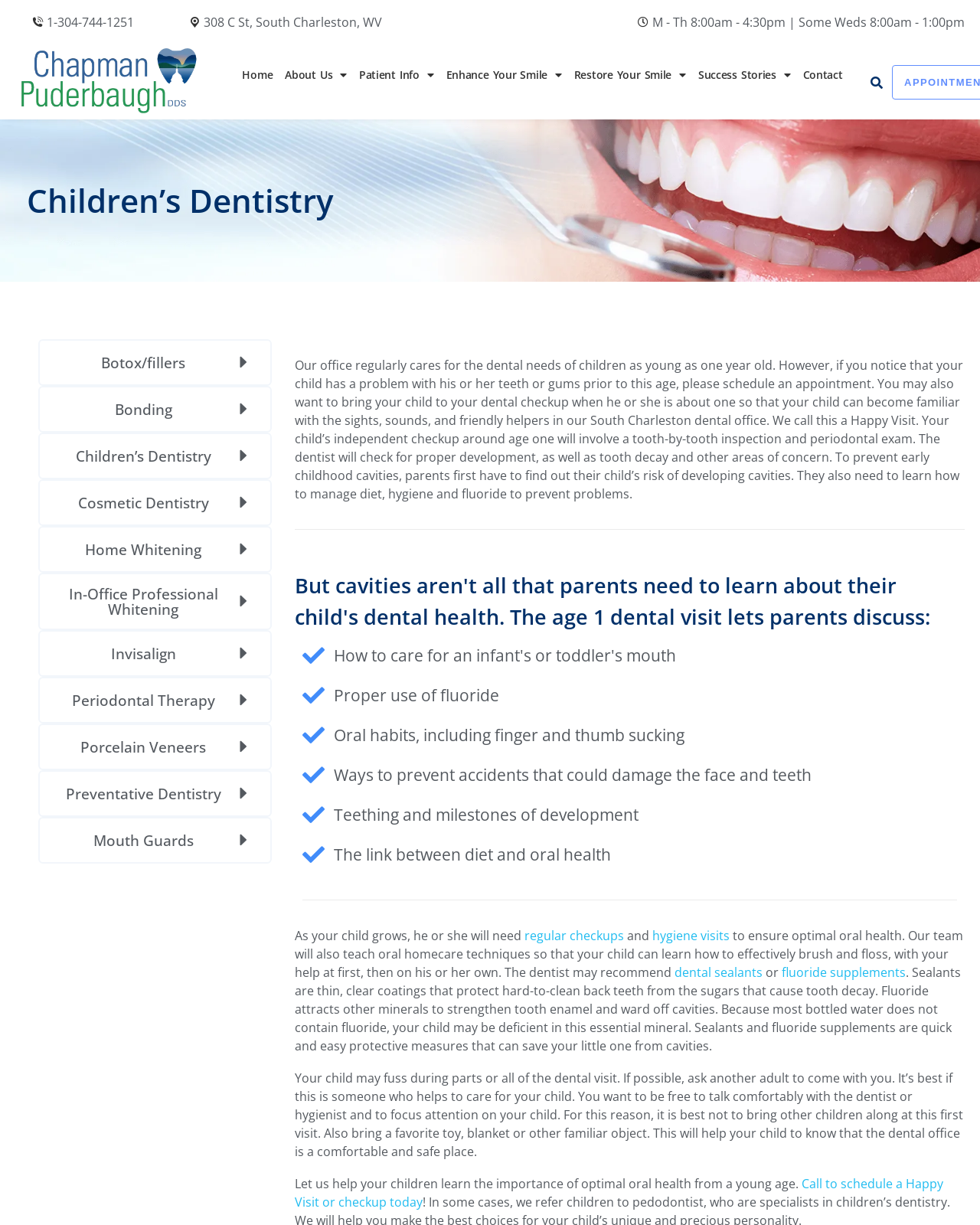Give a complete and precise description of the webpage's appearance.

This webpage is about Children's Dentistry, specifically the dental care of young children. At the top of the page, there are several links to contact information, including a phone number, address, and office hours. Below this, there is a navigation menu with links to different sections of the website, such as "Home", "About Us", "Patient Info", and more.

The main content of the page is divided into several sections. The first section has a heading "Children's Dentistry" and discusses the importance of early dental care for children as young as one year old. The text explains that the first dental visit, called a "Happy Visit", is an opportunity for children to become familiar with the dental office and for parents to learn about their child's dental health.

The next section lists several topics that parents can discuss with the dentist during the age 1 dental visit, including proper use of fluoride, oral habits, ways to prevent accidents, teething, and the link between diet and oral health.

The following section explains the importance of regular checkups and hygiene visits as children grow, and how the dental team can teach oral homecare techniques to children. The dentist may also recommend dental sealants or fluoride supplements to protect children's teeth.

The final section provides advice for parents on how to prepare their child for the dental visit, including bringing a favorite toy or blanket and not bringing other children along.

At the bottom of the page, there is a call to action to schedule a Happy Visit or checkup, and a link to go back to the top of the page. There is also a small image on the bottom right corner of the page.